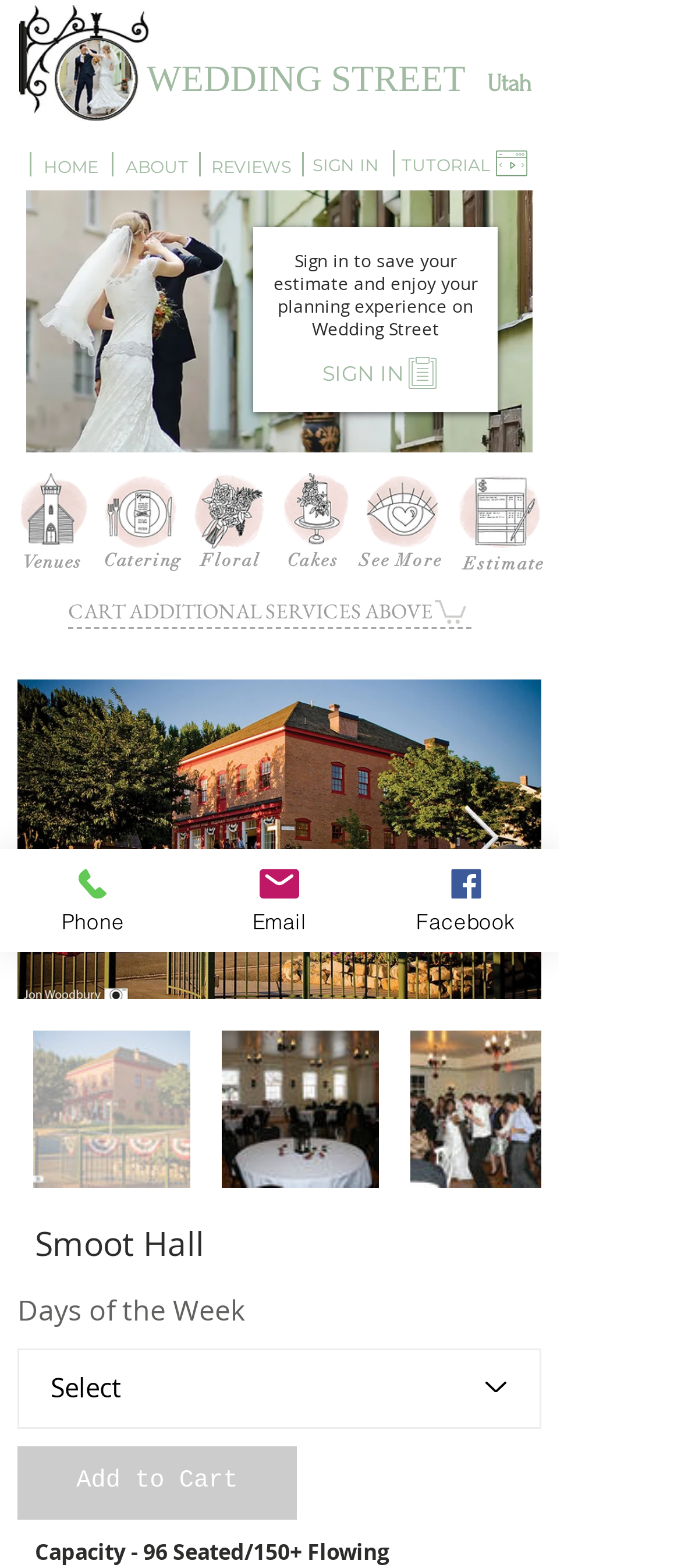Describe in detail what you see on the webpage.

The webpage is about Greater SLC, specifically focused on wedding planning and venues. At the top, there is a logo image "ws sign.jpg" and a heading "WEDDING STREET". Below the logo, there are navigation links "HOME", "ABOUT", "REVIEWS", and "SIGN IN".

On the left side, there are several images of wedding-related icons, including "wedding-street-10", "first look no text.png", "bouquet toss no text.png", "cake no text.png", "dinner no text.png", "book venue no text.png", and "budget no text.png". These images are arranged vertically, with some space between them.

On the right side, there are several headings and links related to wedding planning, including "Cakes", "Catering", "Venues", "Floral", and "Estimate". Each heading has a corresponding link below it.

In the middle of the page, there is a section with a heading "Smoot Hall" and a description "Capacity - 96 Seated/150+ Flowing". Below this section, there are buttons and links for adding to cart, navigating to the next item, and selecting days of the week.

At the bottom of the page, there are social media links "Phone", "Email", and "Facebook", each with a corresponding image.

Overall, the webpage appears to be a wedding planning platform, providing resources and services for couples planning their wedding in the Greater SLC area.